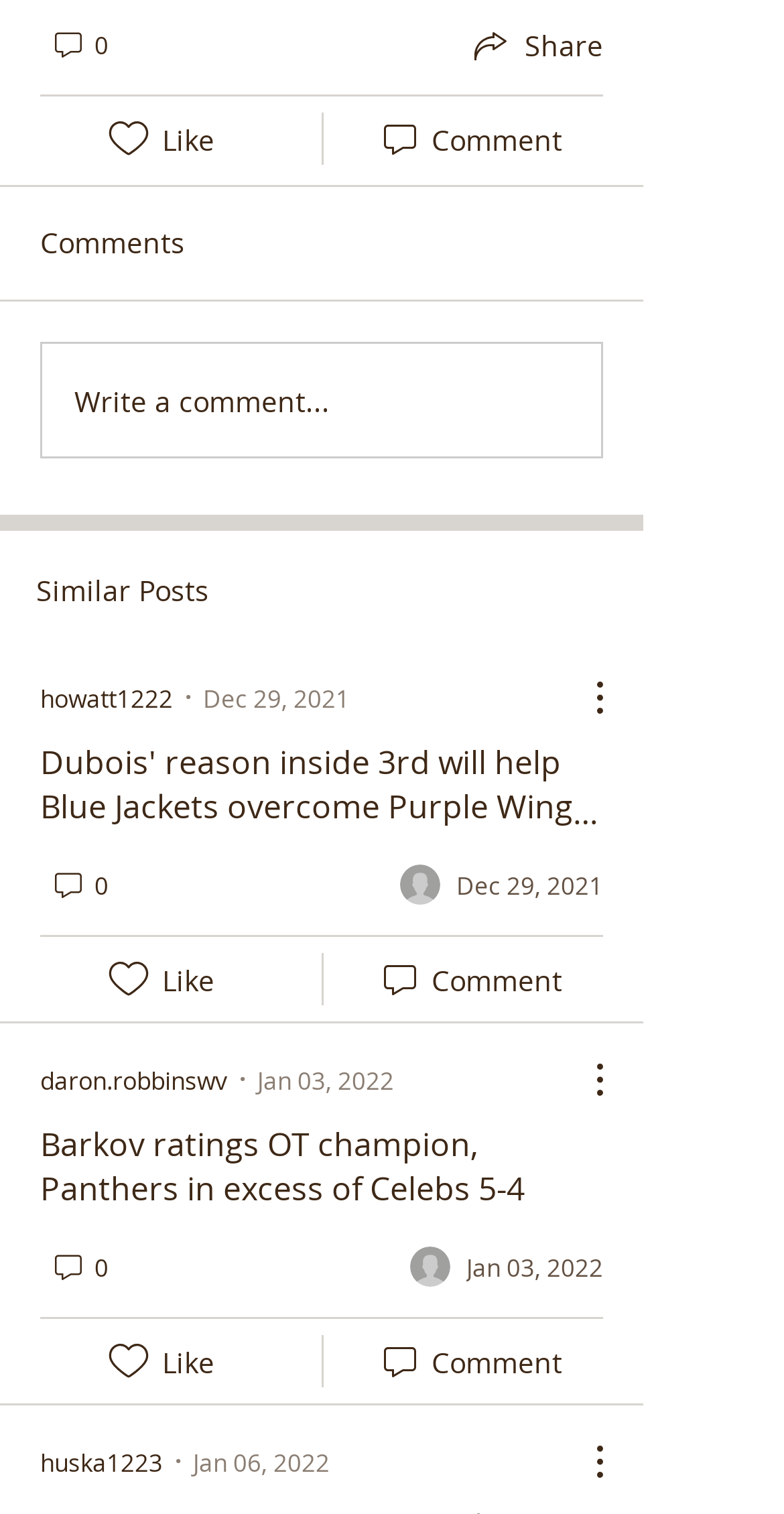Provide the bounding box coordinates of the area you need to click to execute the following instruction: "Share via link".

[0.595, 0.013, 0.769, 0.045]